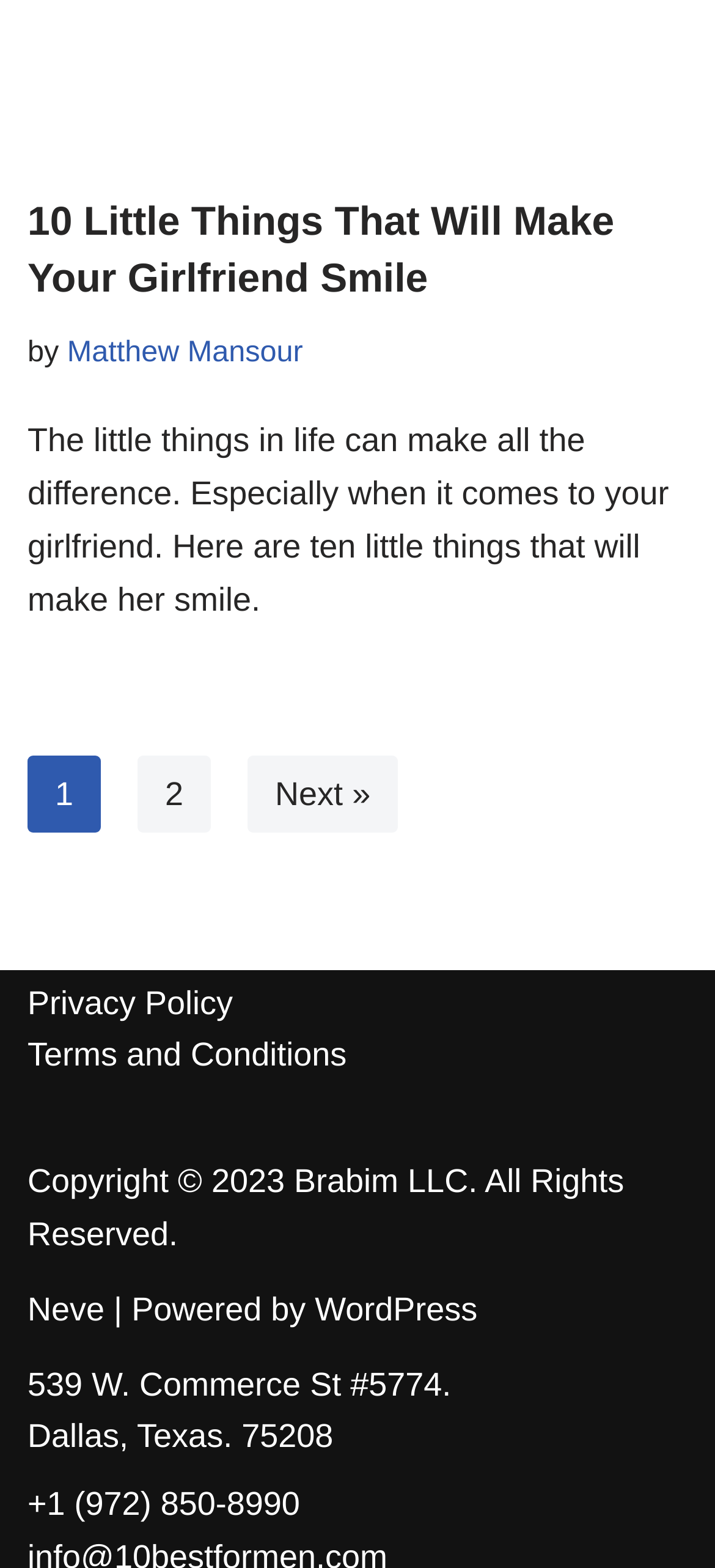Bounding box coordinates must be specified in the format (top-left x, top-left y, bottom-right x, bottom-right y). All values should be floating point numbers between 0 and 1. What are the bounding box coordinates of the UI element described as: Terms and Conditions

[0.038, 0.661, 0.485, 0.685]